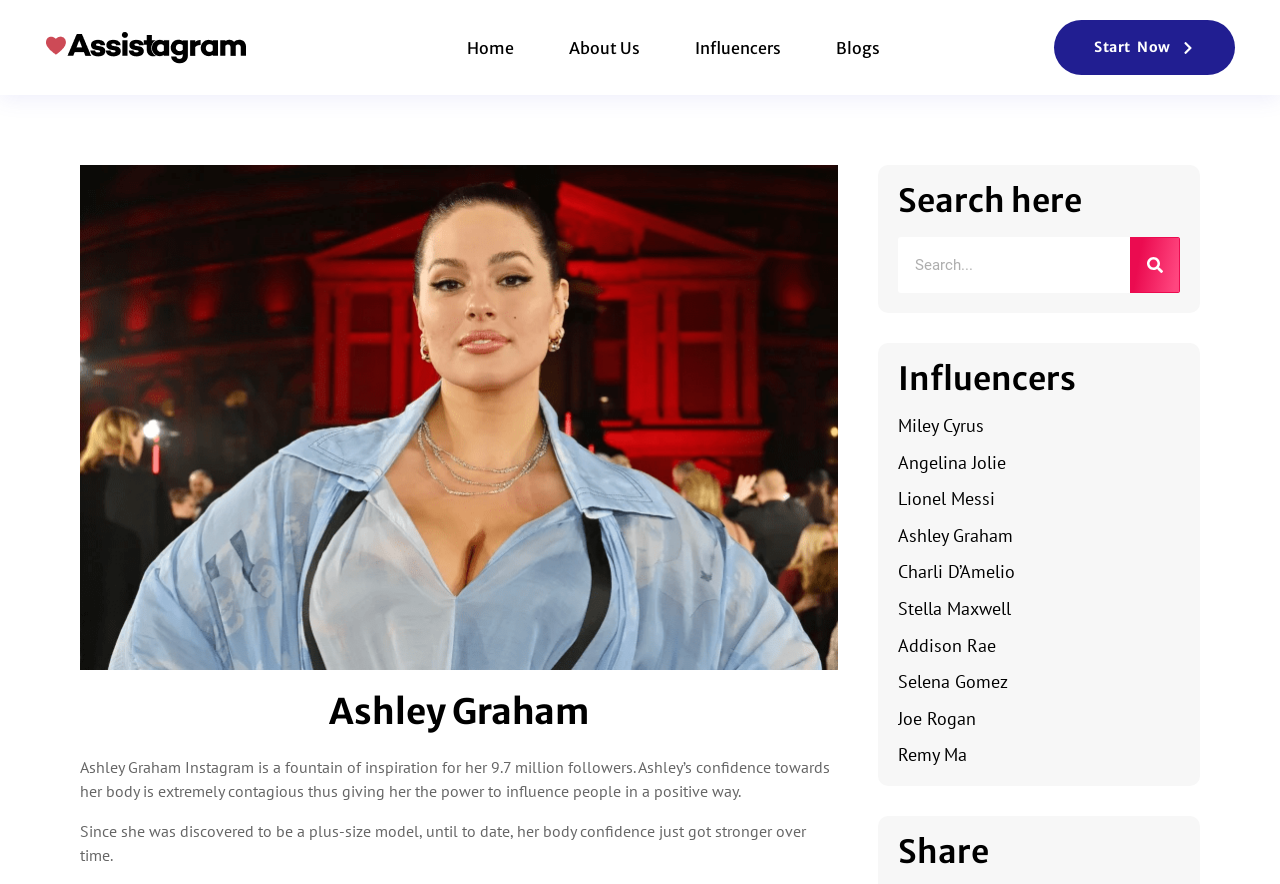Pinpoint the bounding box coordinates of the clickable element to carry out the following instruction: "Search for an influencer."

[0.702, 0.268, 0.922, 0.332]